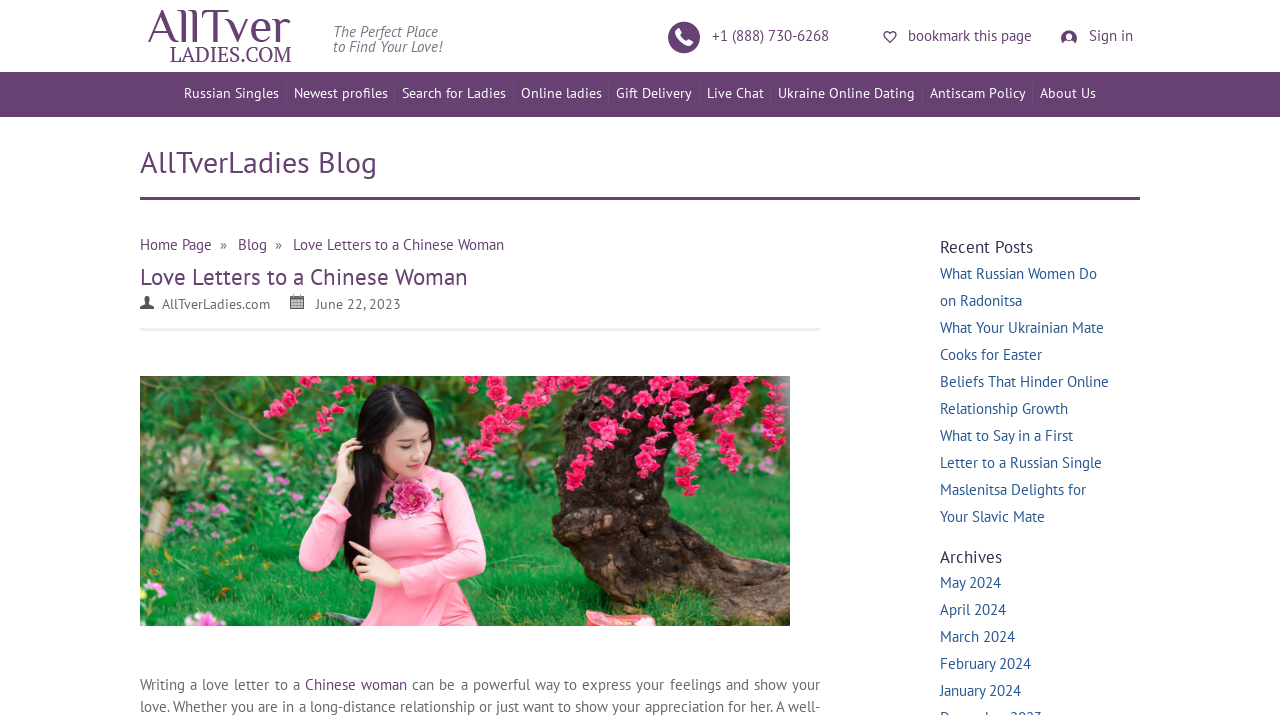Please specify the bounding box coordinates of the clickable region necessary for completing the following instruction: "Click the 'AllTverLadies.com' logo". The coordinates must consist of four float numbers between 0 and 1, i.e., [left, top, right, bottom].

[0.115, 0.014, 0.227, 0.087]